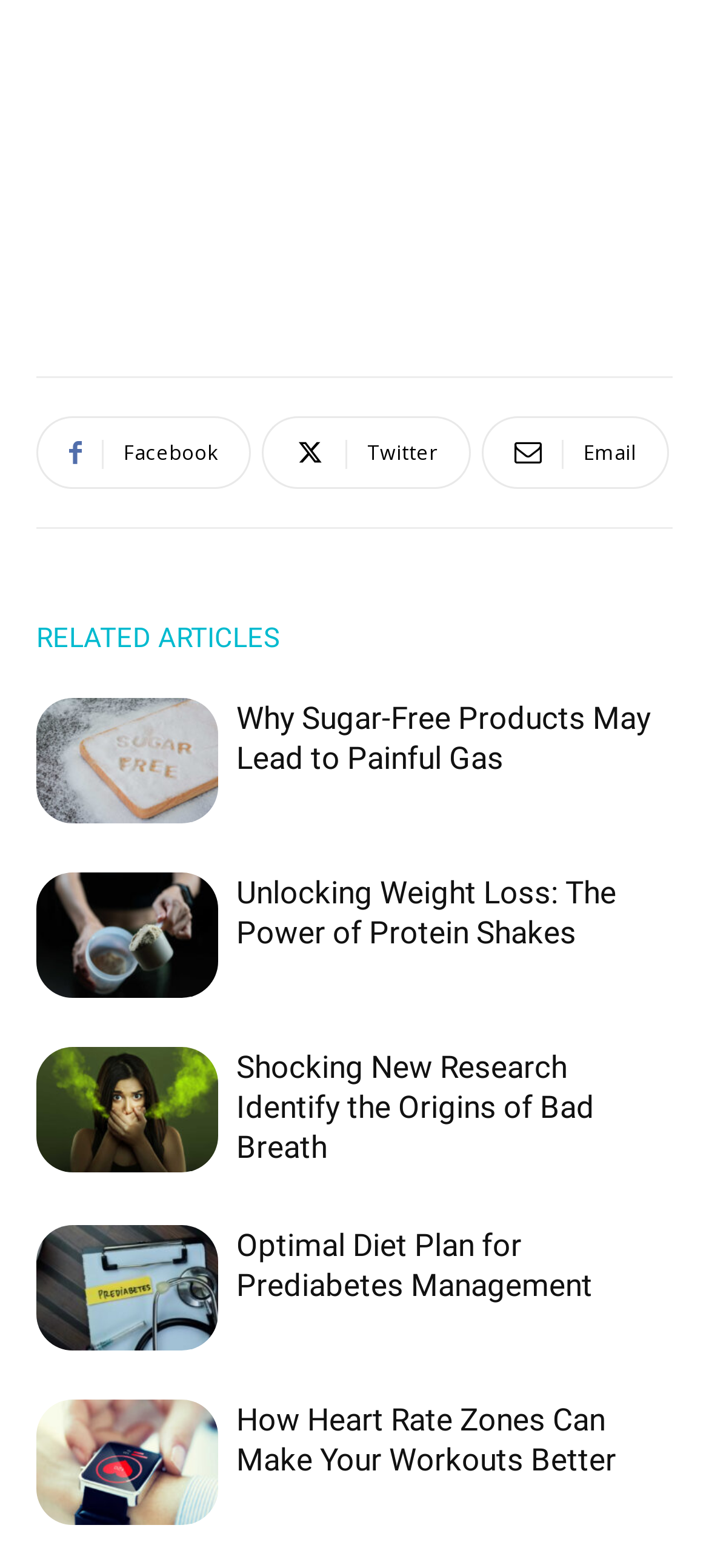Could you provide the bounding box coordinates for the portion of the screen to click to complete this instruction: "Check out optimal diet plan for prediabetes management"?

[0.051, 0.782, 0.308, 0.861]